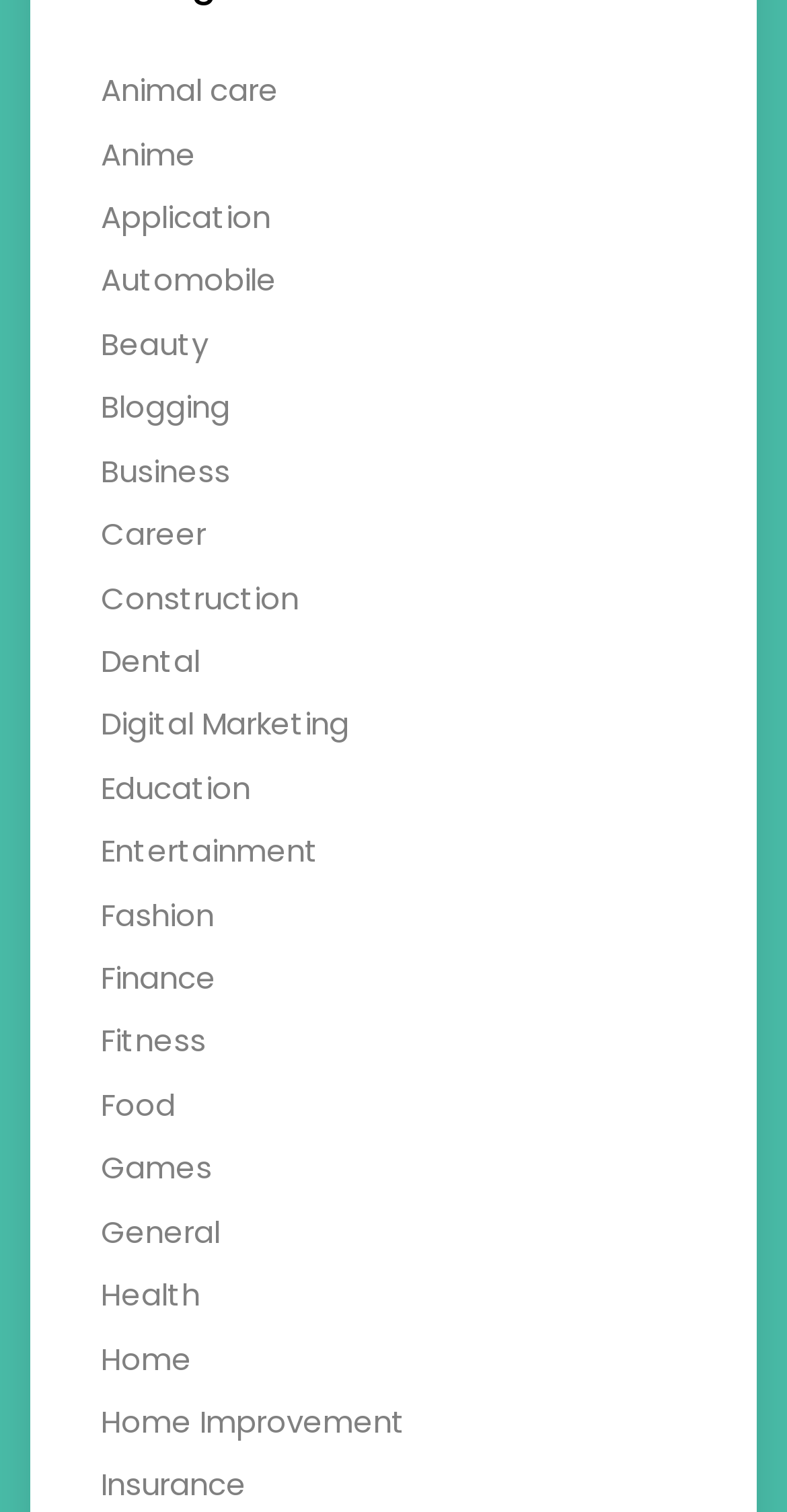Extract the bounding box coordinates for the HTML element that matches this description: "Construction". The coordinates should be four float numbers between 0 and 1, i.e., [left, top, right, bottom].

[0.128, 0.381, 0.379, 0.409]